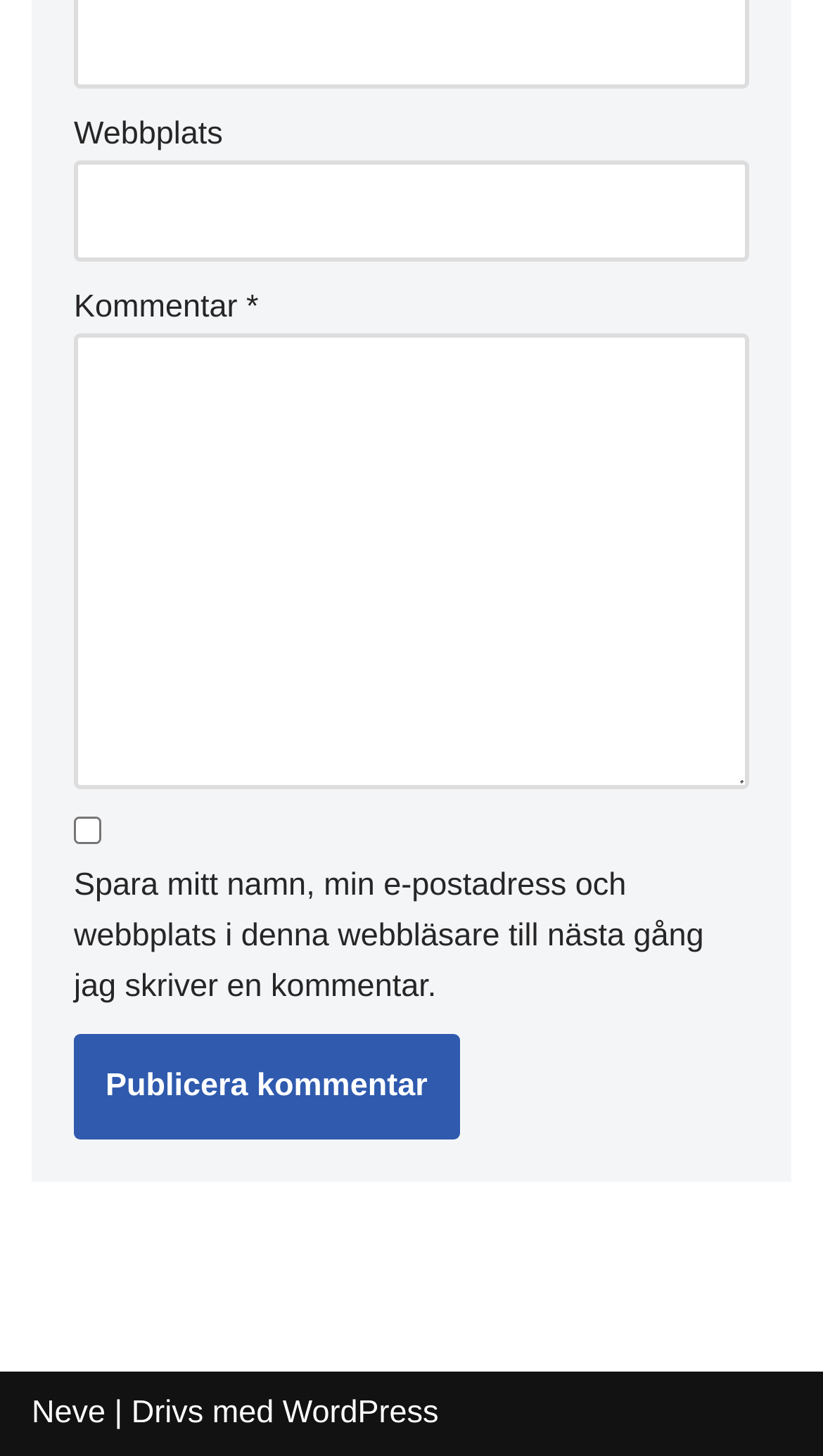Provide a one-word or short-phrase response to the question:
What is the function of the button?

Publish comment